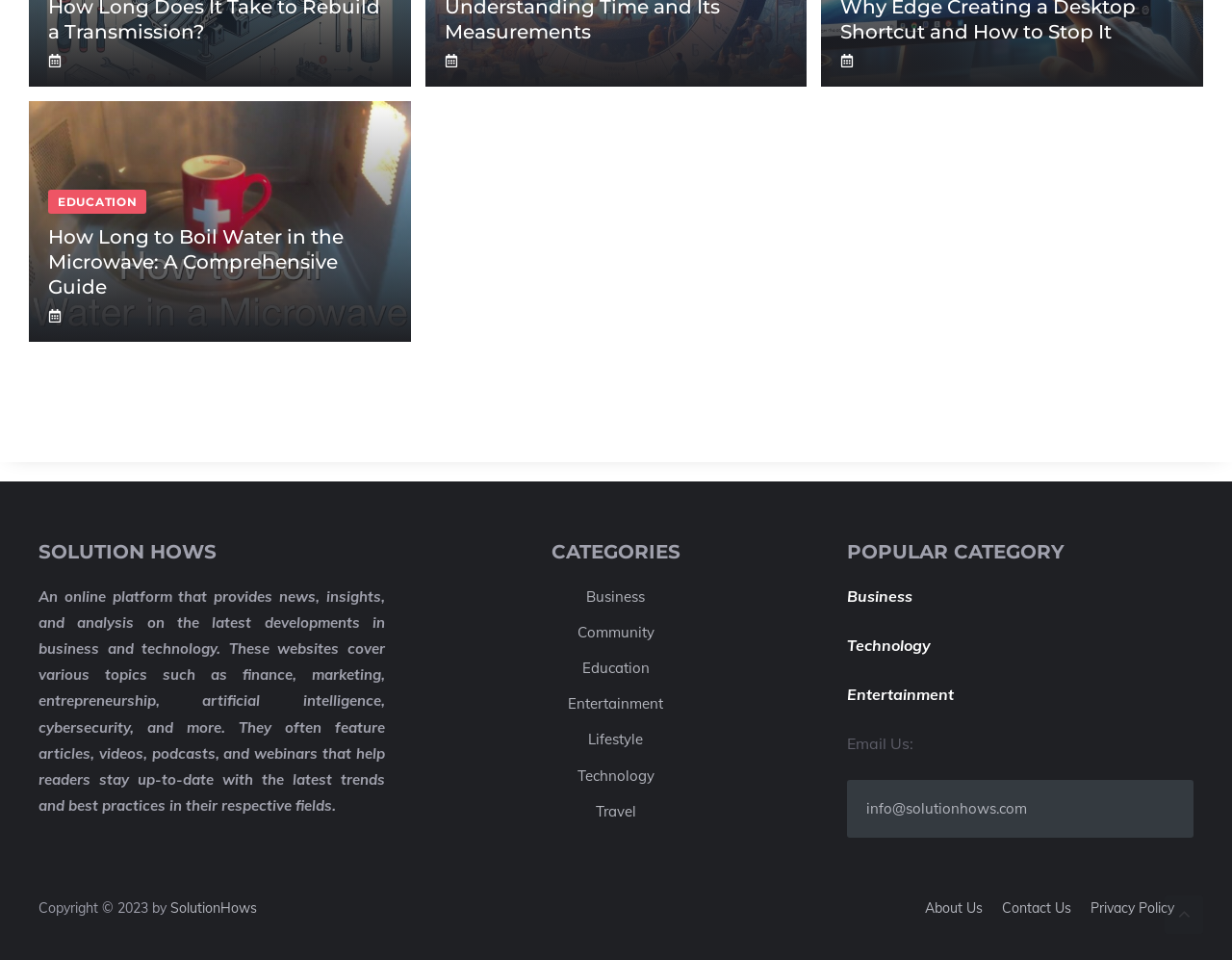Provide the bounding box coordinates in the format (top-left x, top-left y, bottom-right x, bottom-right y). All values are floating point numbers between 0 and 1. Determine the bounding box coordinate of the UI element described as: Privacy policy

[0.885, 0.936, 0.953, 0.954]